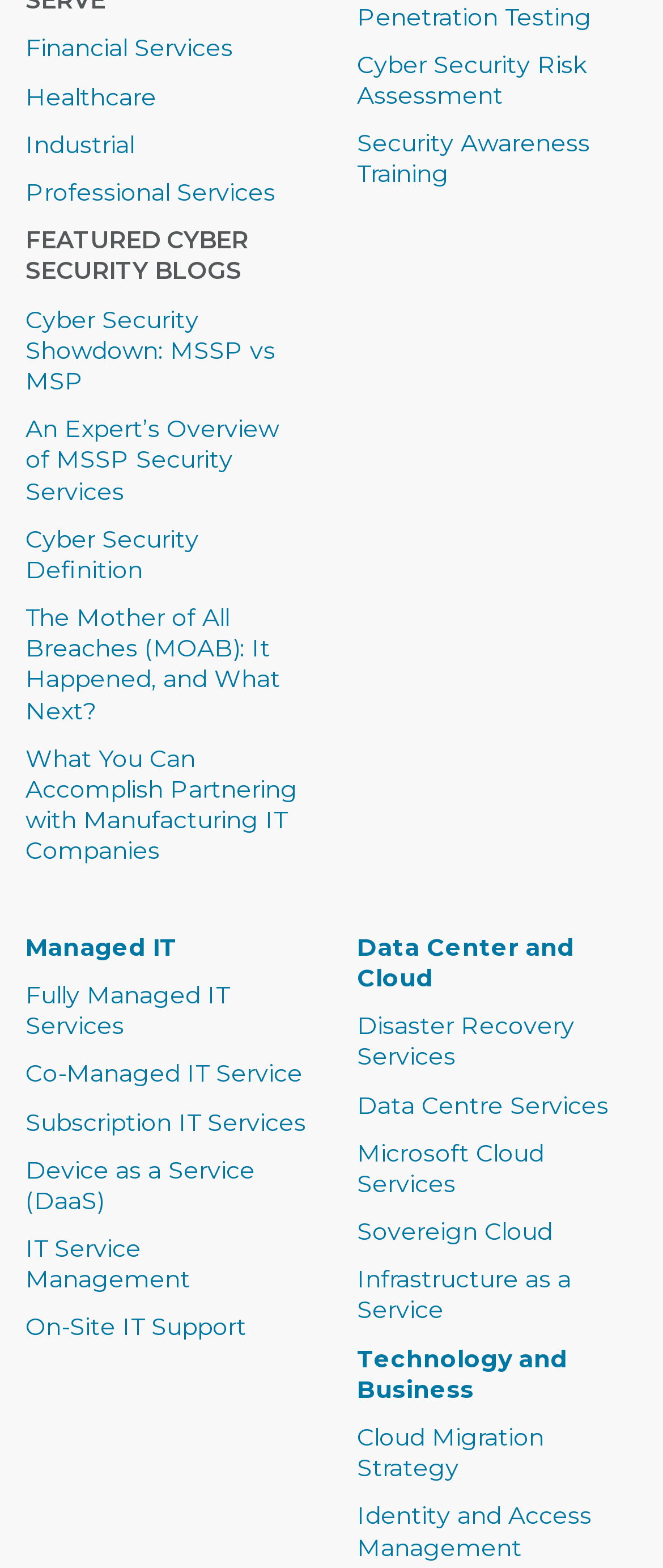Please find the bounding box coordinates in the format (top-left x, top-left y, bottom-right x, bottom-right y) for the given element description. Ensure the coordinates are floating point numbers between 0 and 1. Description: On-Site IT Support

[0.038, 0.837, 0.372, 0.856]